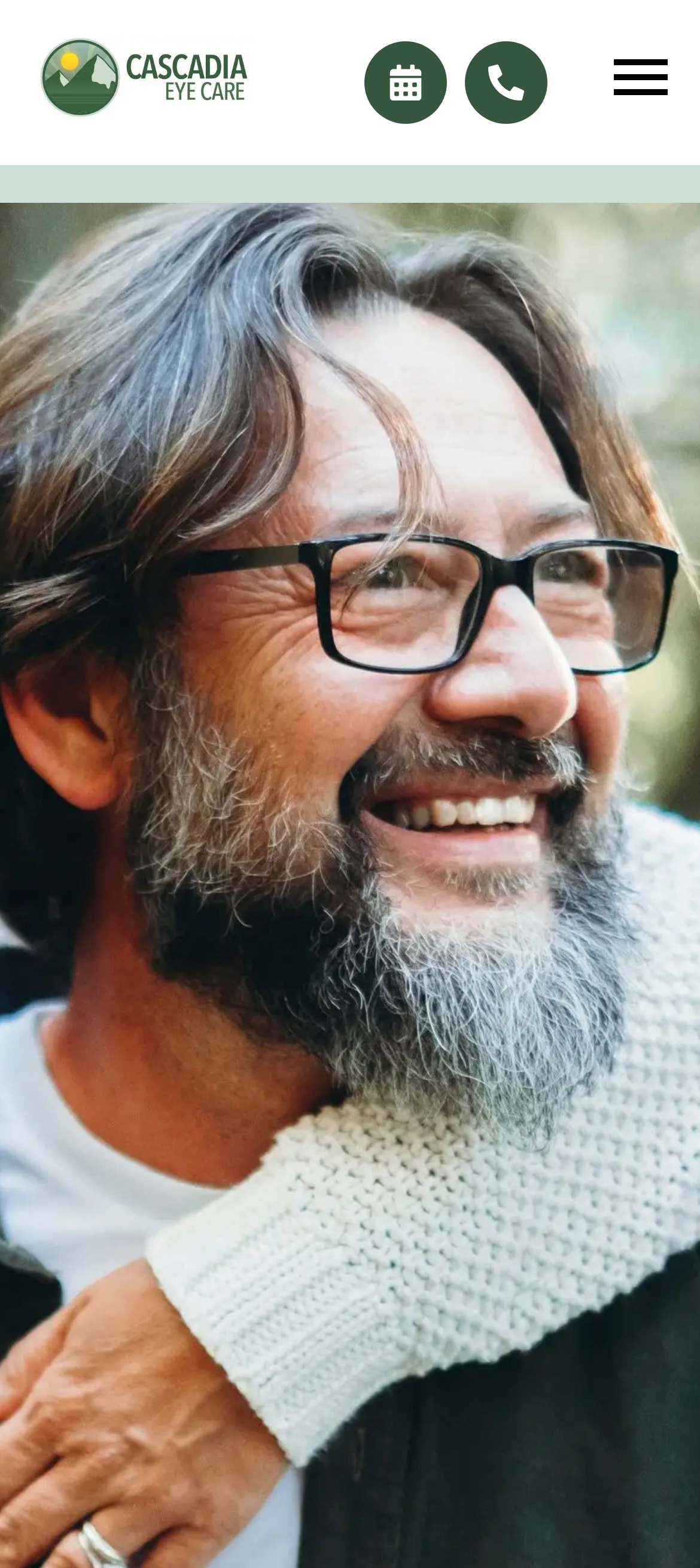Using the webpage screenshot, locate the HTML element that fits the following description and provide its bounding box: "alt="Cascadia Eye Care"".

[0.051, 0.057, 0.359, 0.082]